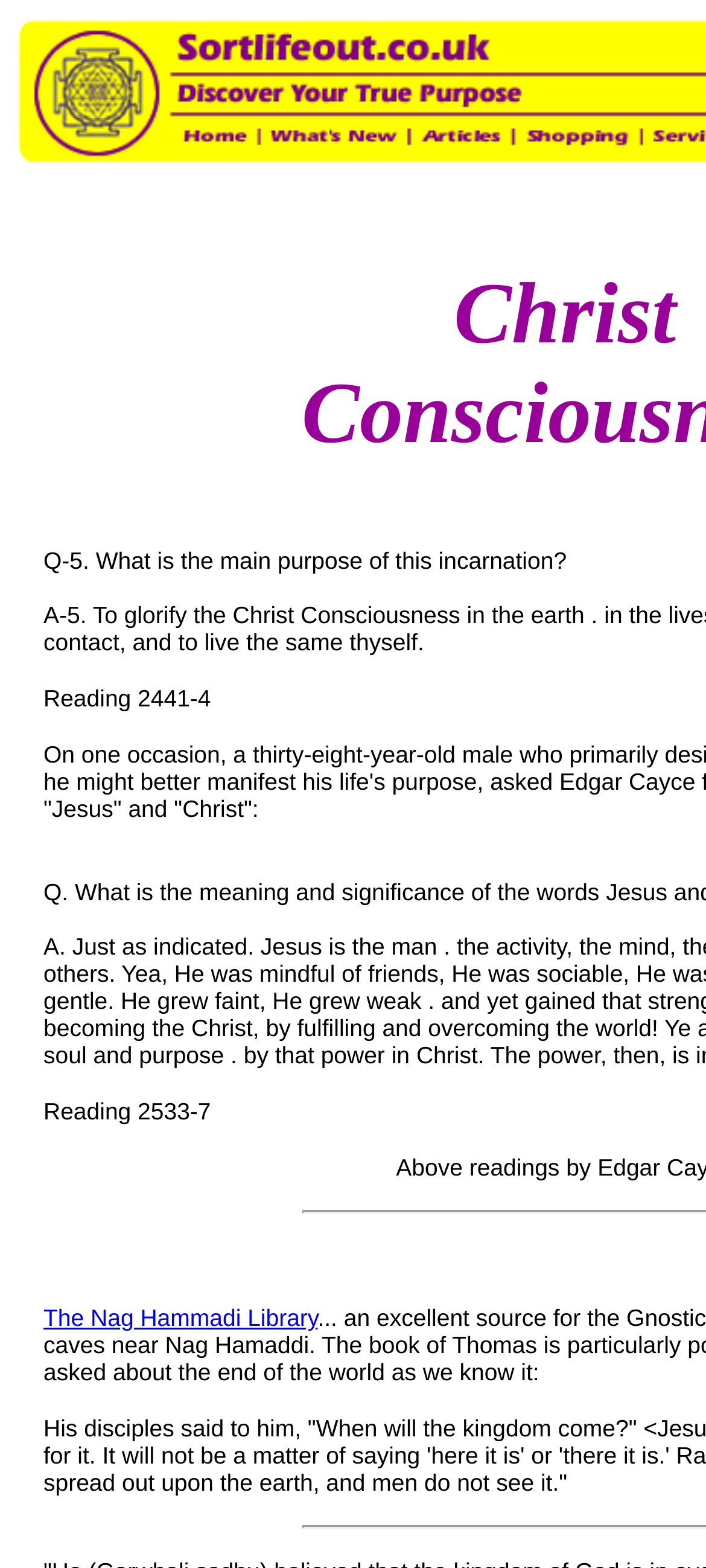How many images are in the first row of the table?
Please answer using one word or phrase, based on the screenshot.

9